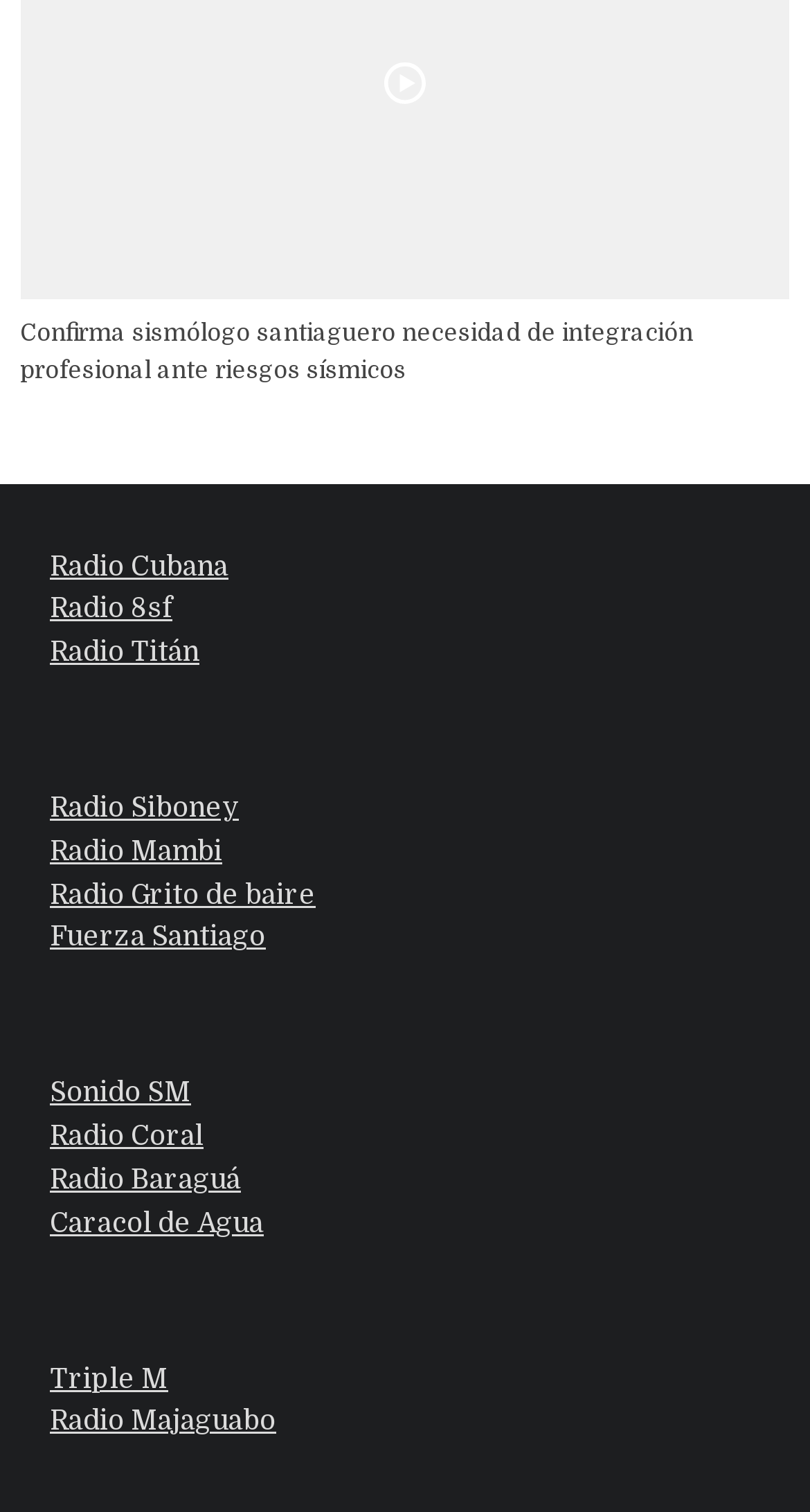Using the information shown in the image, answer the question with as much detail as possible: How many radio stations are listed?

I counted the number of links with radio station names, starting from 'Radio Cubana' to 'Radio Majaguabo', and found 14 radio stations listed.